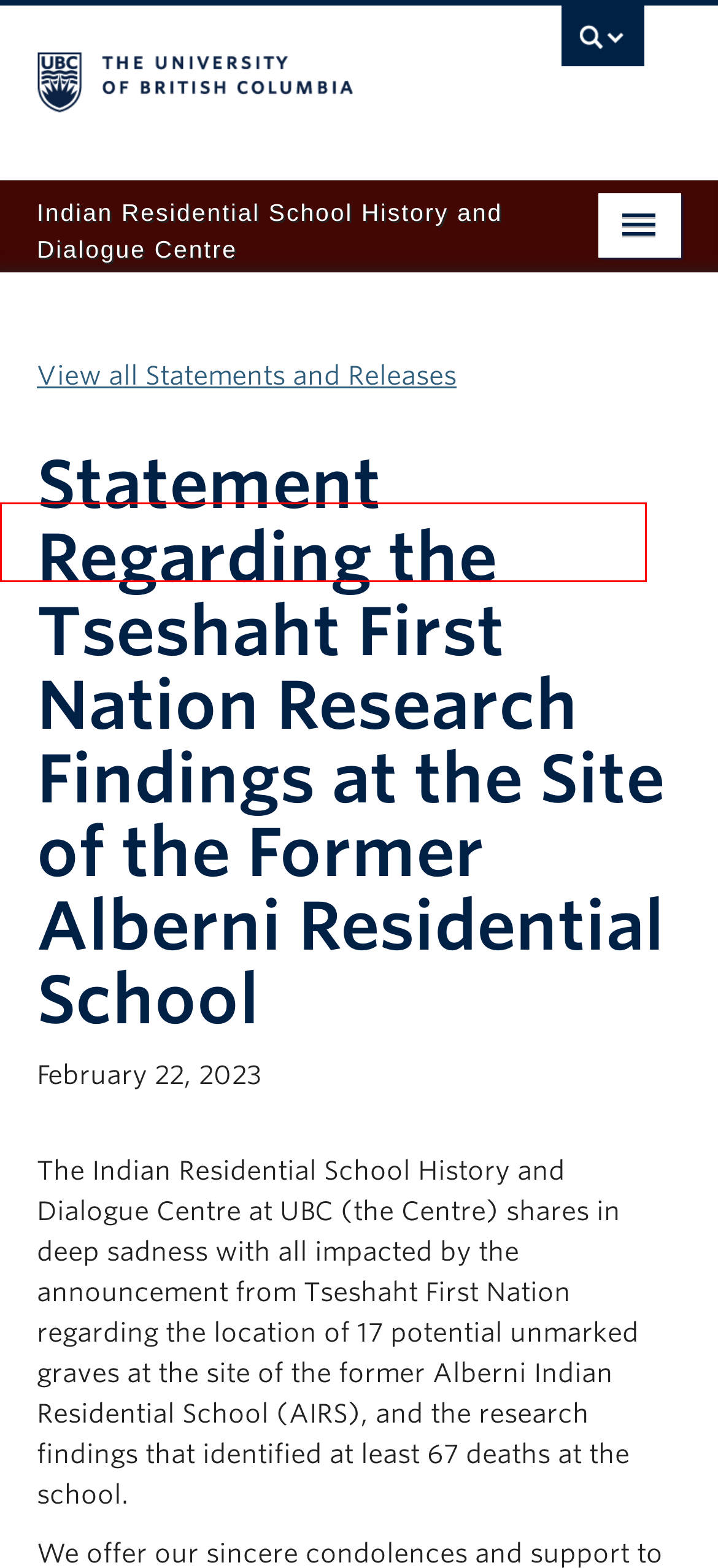With the provided webpage screenshot containing a red bounding box around a UI element, determine which description best matches the new webpage that appears after clicking the selected element. The choices are:
A. Indian Residential Schools - Indian Residential School History and Dialogue Centre
B. Orange Shirt Day at UBC - Indian Residential School History and Dialogue Centre
C. Current Programming - Indian Residential School History and Dialogue Centre
D. Welcome - Indian Residential School History and Dialogue Centre
E. Hours and Location - Indian Residential School History and Dialogue Centre
F. What we do - Indian Residential School History and Dialogue Centre
G. The University of British Columbia
H. About the records - Indian Residential School History and Dialogue Centre

C